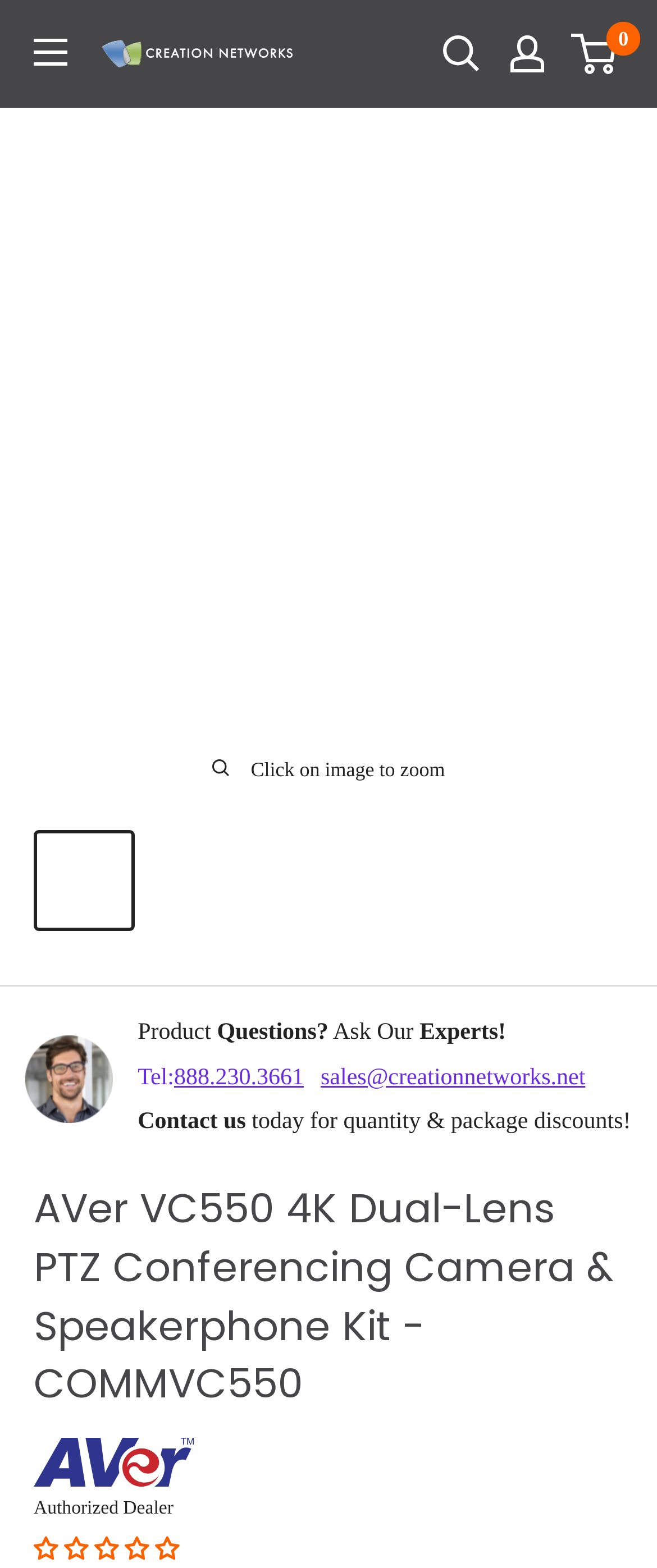Find the bounding box coordinates of the element I should click to carry out the following instruction: "Search".

[0.674, 0.023, 0.731, 0.046]